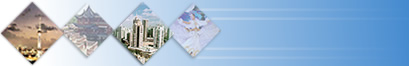Analyze the image and provide a detailed caption.

The image features a visually appealing collage composed of four distinct diamond-shaped photographs, each depicting iconic landmarks or scenes from Shanghai. The background is a soothing gradient of blue, enhancing the modern and vibrant aesthetic of the image. The first diamond on the left showcases a landmark, possibly the Oriental Pearl Tower, symbolizing the city's blend of tradition and contemporary architecture. The second diamond presents a glimpse of Shanghai's skyline, showcasing its urban grandeur. The third image might illustrate an ancient cultural site or landmark, reflecting the rich history of the city. Lastly, the fourth diamond hint at a celebration or cultural event, possibly highlighting the dynamism and festive spirit of Shanghai. This elaborate visual arrangement effectively captures the essence of Shanghai's diverse architectural styles and cultural heritage.